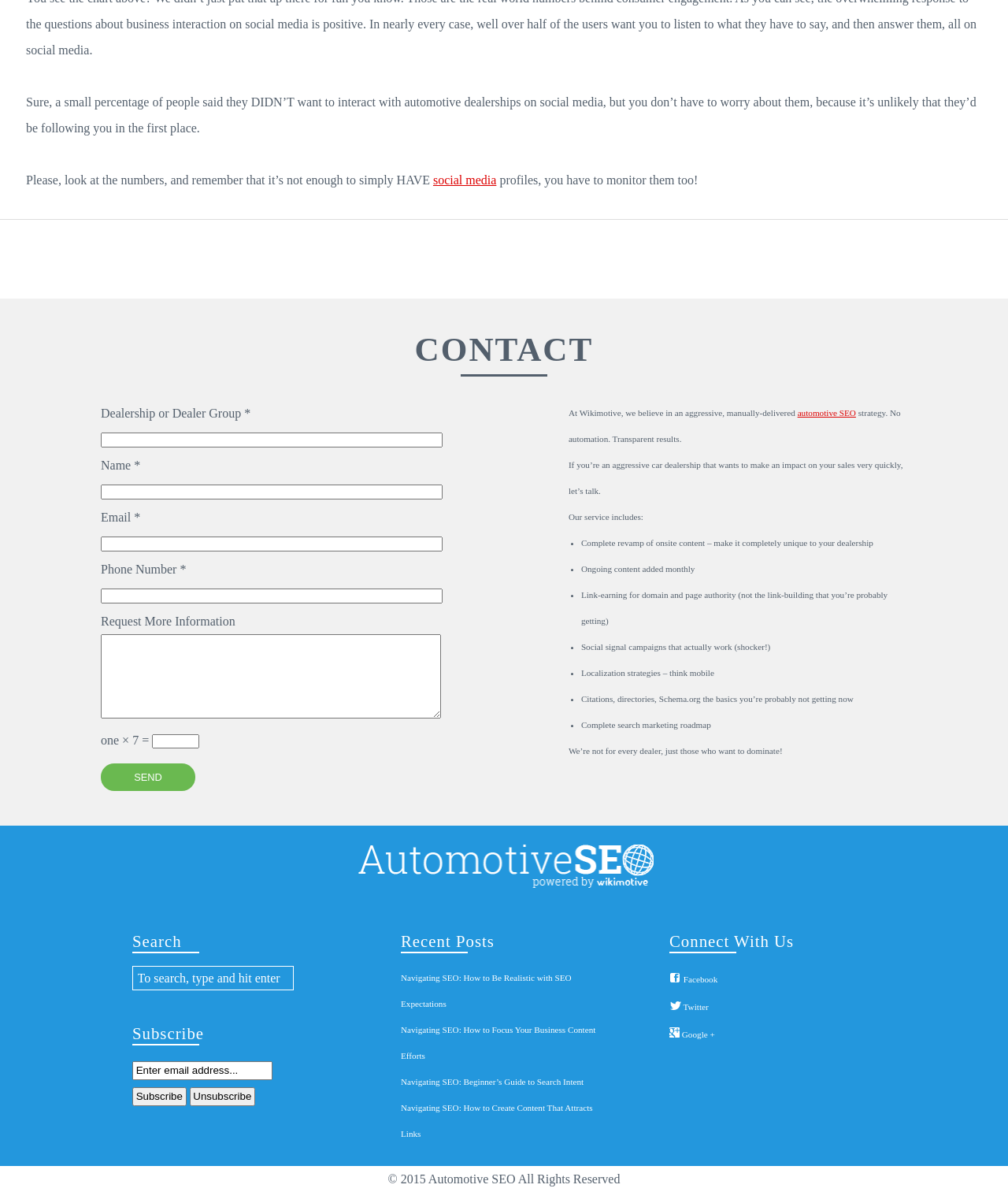Identify the bounding box coordinates of the clickable region to carry out the given instruction: "Read recent post about Navigating SEO".

[0.398, 0.816, 0.567, 0.846]